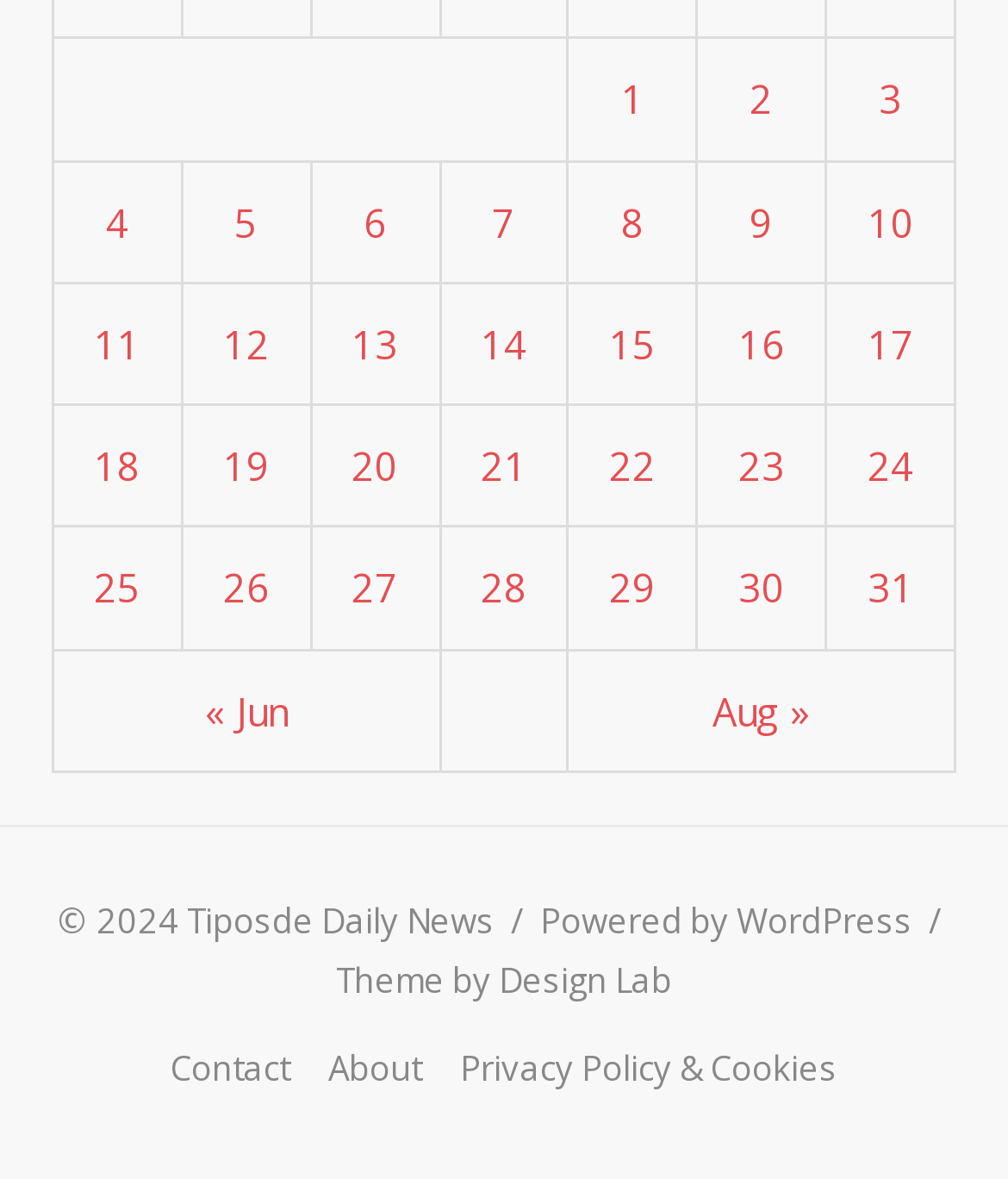Locate the bounding box coordinates of the clickable part needed for the task: "View posts published on July 31, 2022".

[0.86, 0.477, 0.906, 0.521]